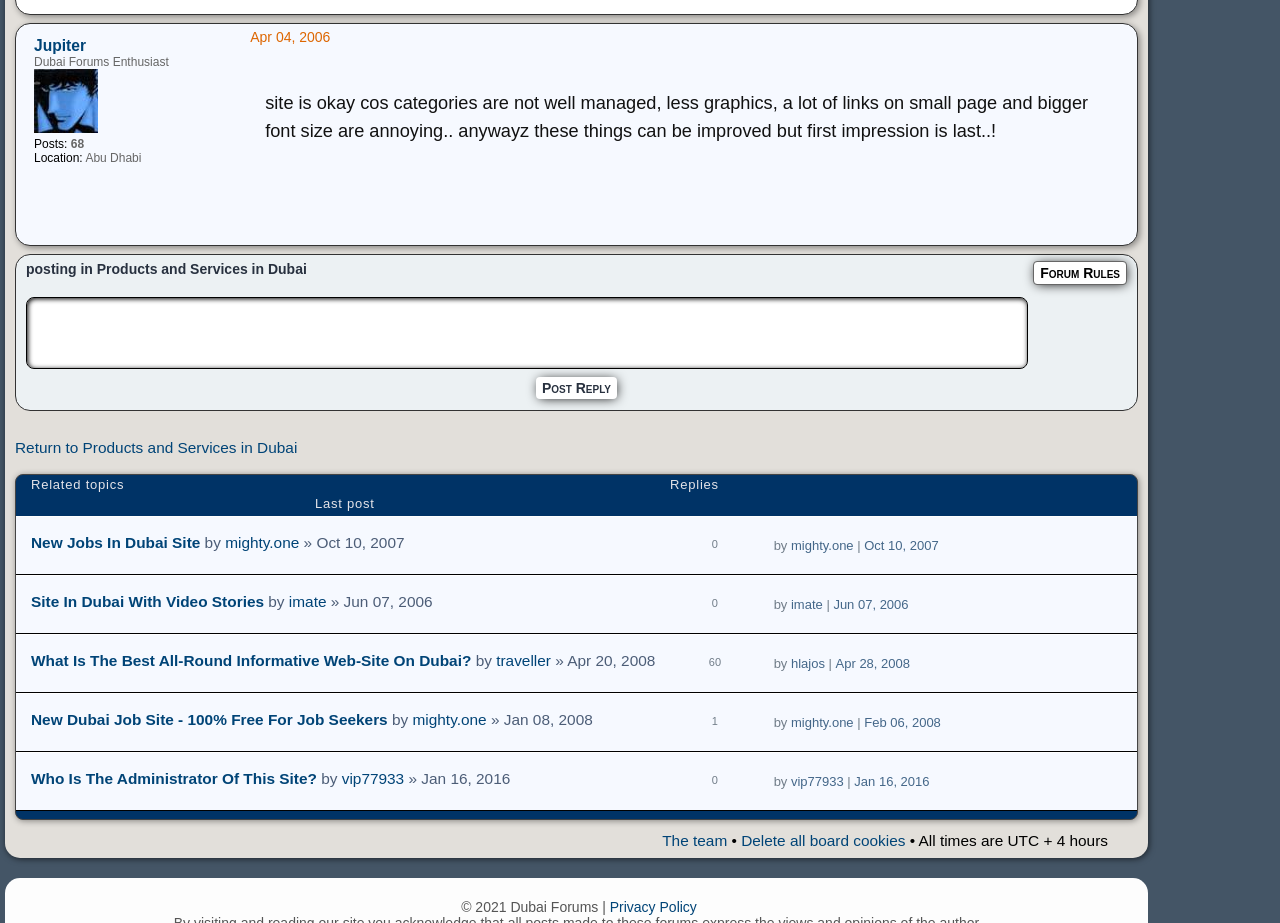Provide a short answer to the following question with just one word or phrase: What is the date of the first post?

Apr 04, 2006